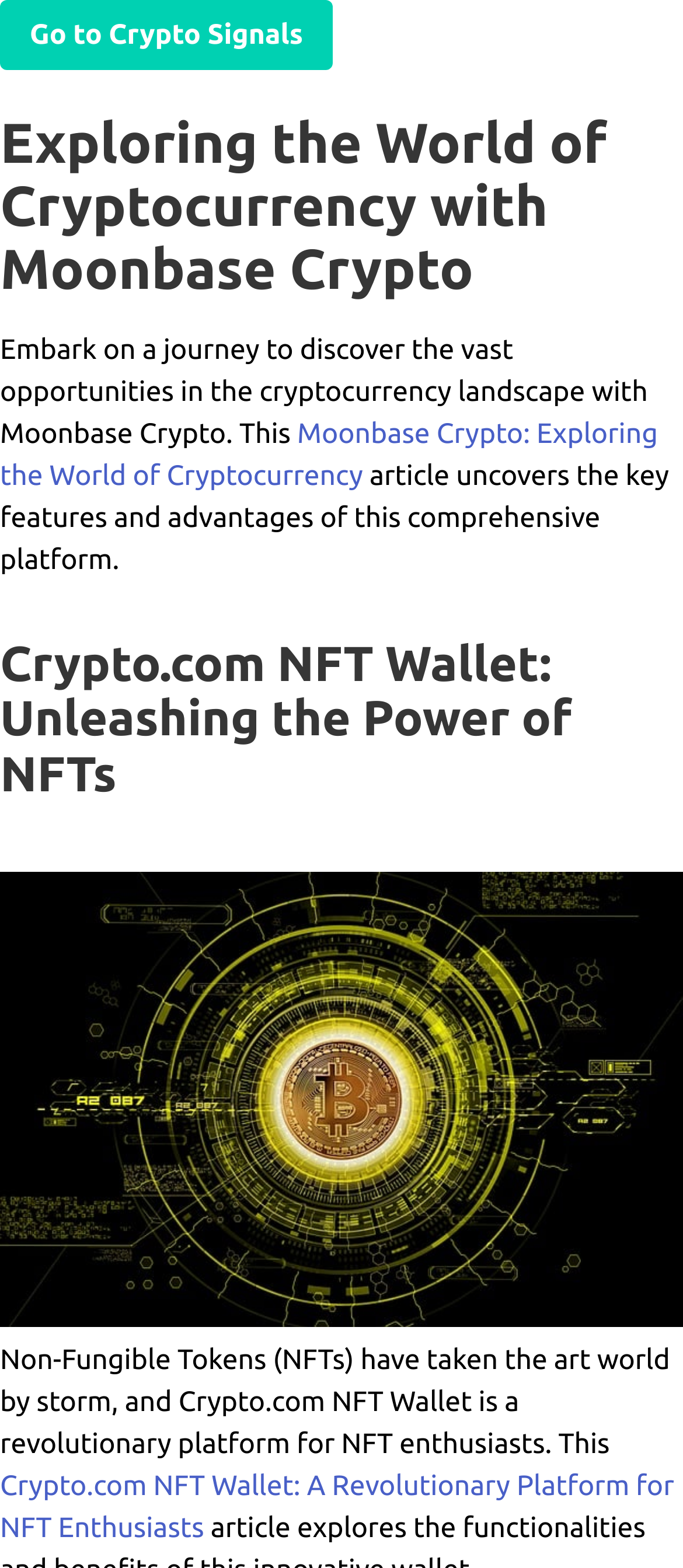Determine the bounding box coordinates for the UI element matching this description: "Go to Crypto Signals".

[0.0, 0.0, 0.487, 0.045]